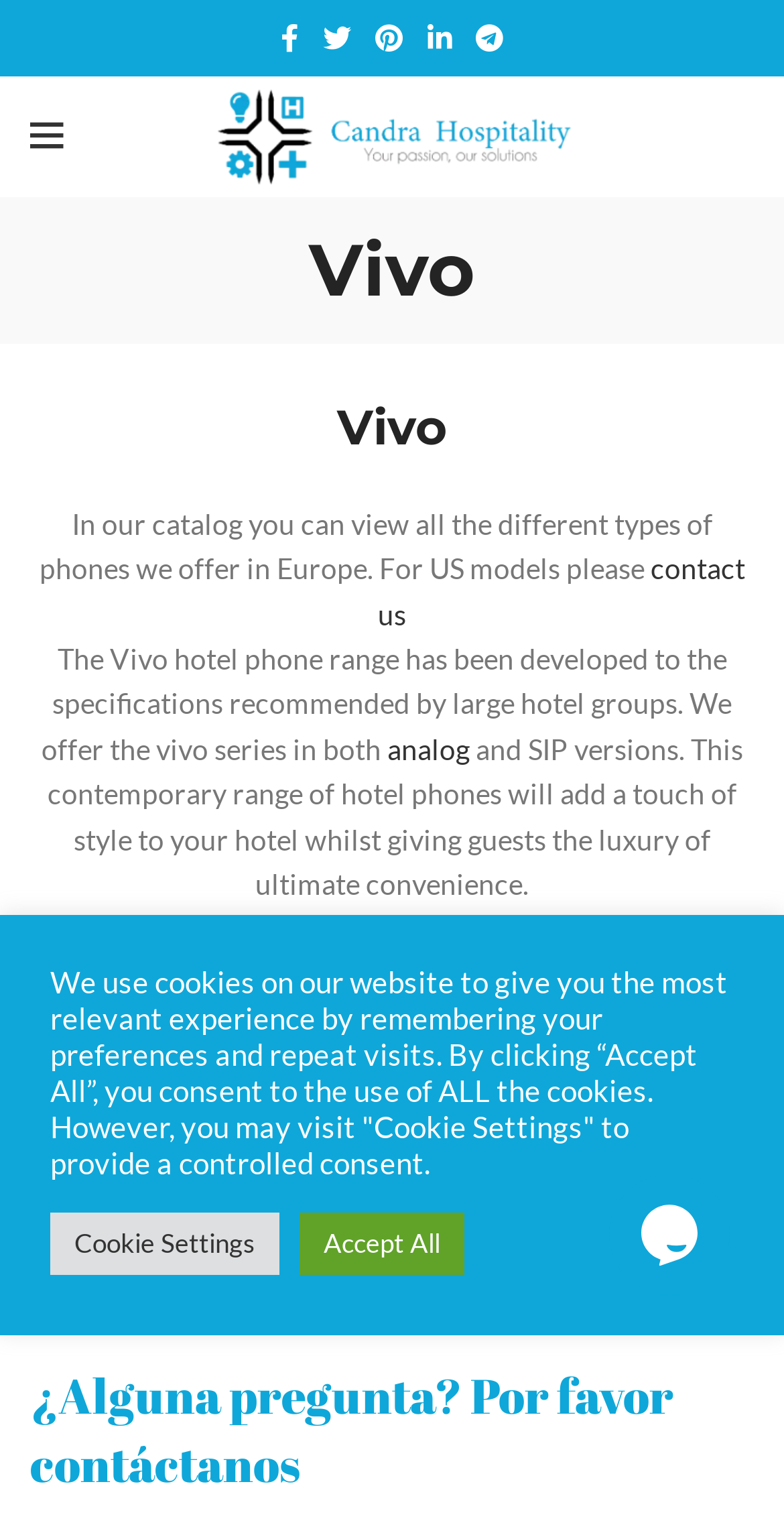Generate an in-depth caption that captures all aspects of the webpage.

The webpage is about Candra Hospitality, a company that provides hospitality phones and telecom solutions. At the top right corner, there are five social media links: Facebook, Twitter, Pinterest, Linkedin, and Telegram. Next to these links, there is a link to open a mobile menu.

Below the social media links, there is a large heading that reads "Vivo" in bold font. Underneath this heading, there is a main section that takes up most of the page. Within this section, there is another "Vivo" heading, followed by a paragraph of text that describes the types of phones offered by Vivo in Europe and the US.

The text is accompanied by a link to "contact us" for more information on US models. Further down, there is another paragraph that explains the features of Vivo hotel phones, including their development according to large hotel groups' specifications and their availability in both analog and SIP versions. There is also a link to "analog" for more information.

Below these paragraphs, there is a search bar with a textbox and a "SEARCH" button. The search bar is located near the bottom of the page.

To the right of the search bar, there is a heading that reads "¿Alguna pregunta? Por favor contáctanos" (which translates to "Any questions? Please contact us") with a link to contact the company. 

At the very bottom of the page, there is a notice about the use of cookies on the website, with options to "Accept All" or visit "Cookie Settings" to provide controlled consent. There is also an iframe that contains a chat widget.